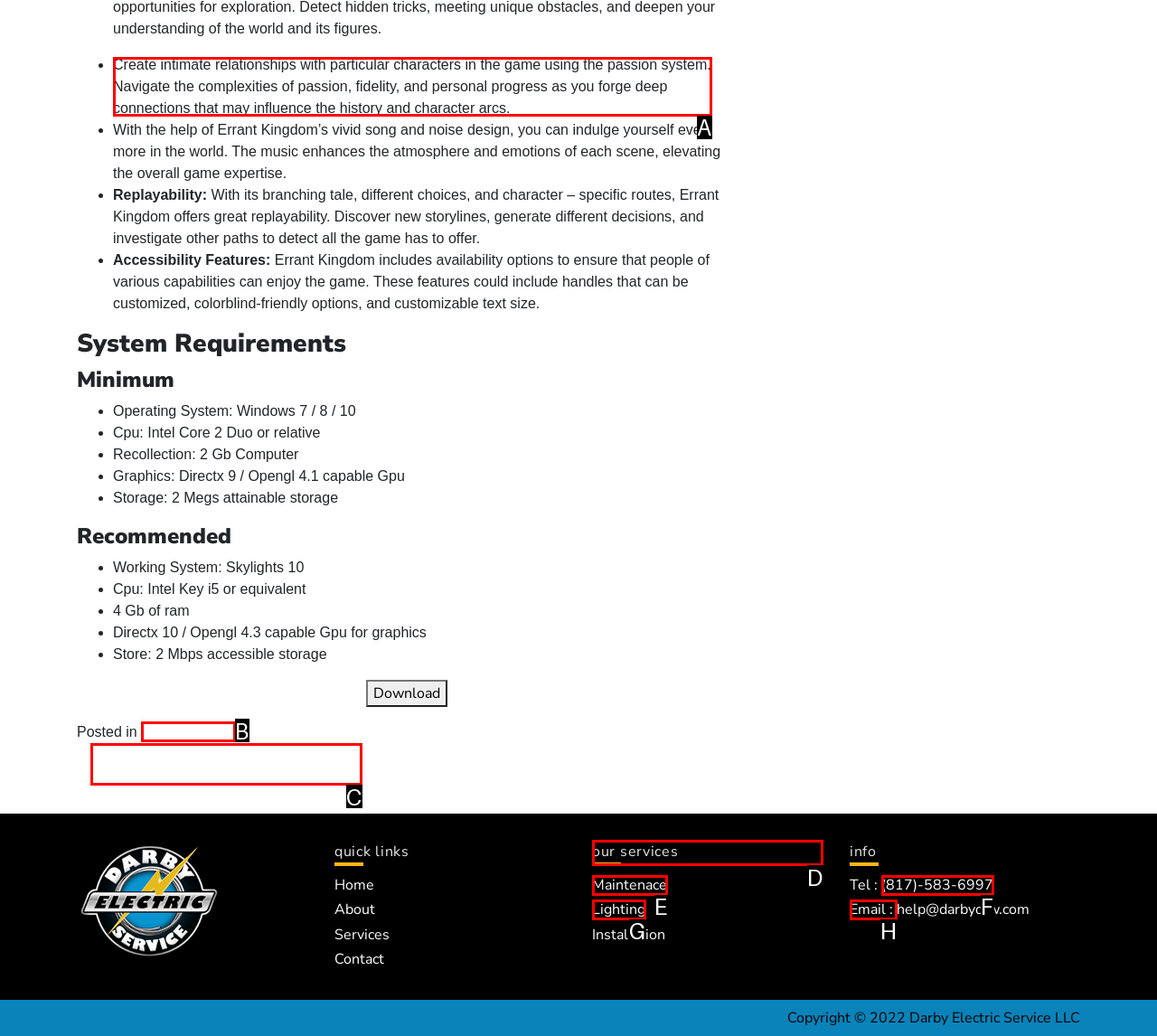Please indicate which option's letter corresponds to the task: Read the post by examining the highlighted elements in the screenshot.

A